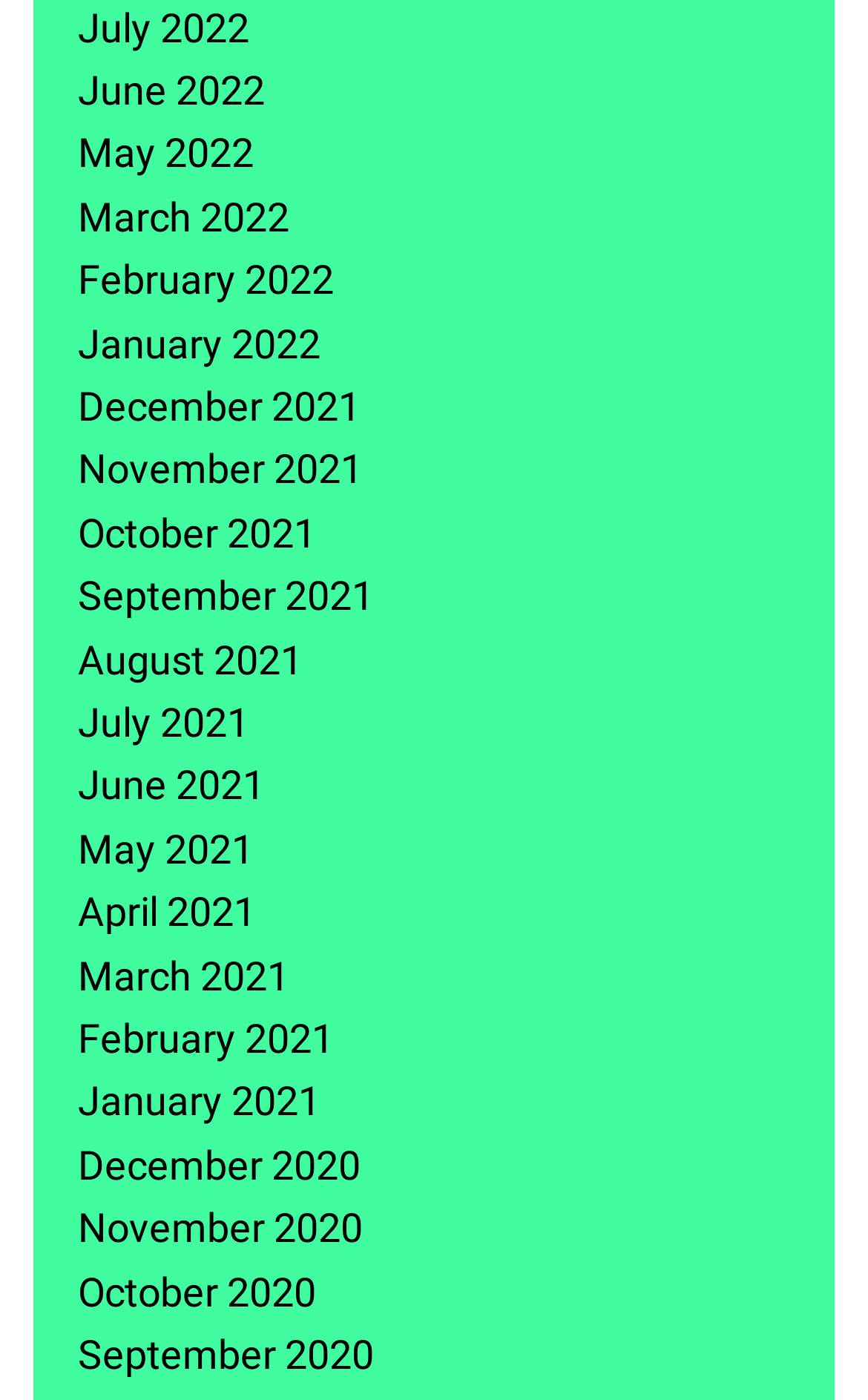Please locate the bounding box coordinates of the element that should be clicked to achieve the given instruction: "view December 2020".

[0.09, 0.815, 0.415, 0.849]